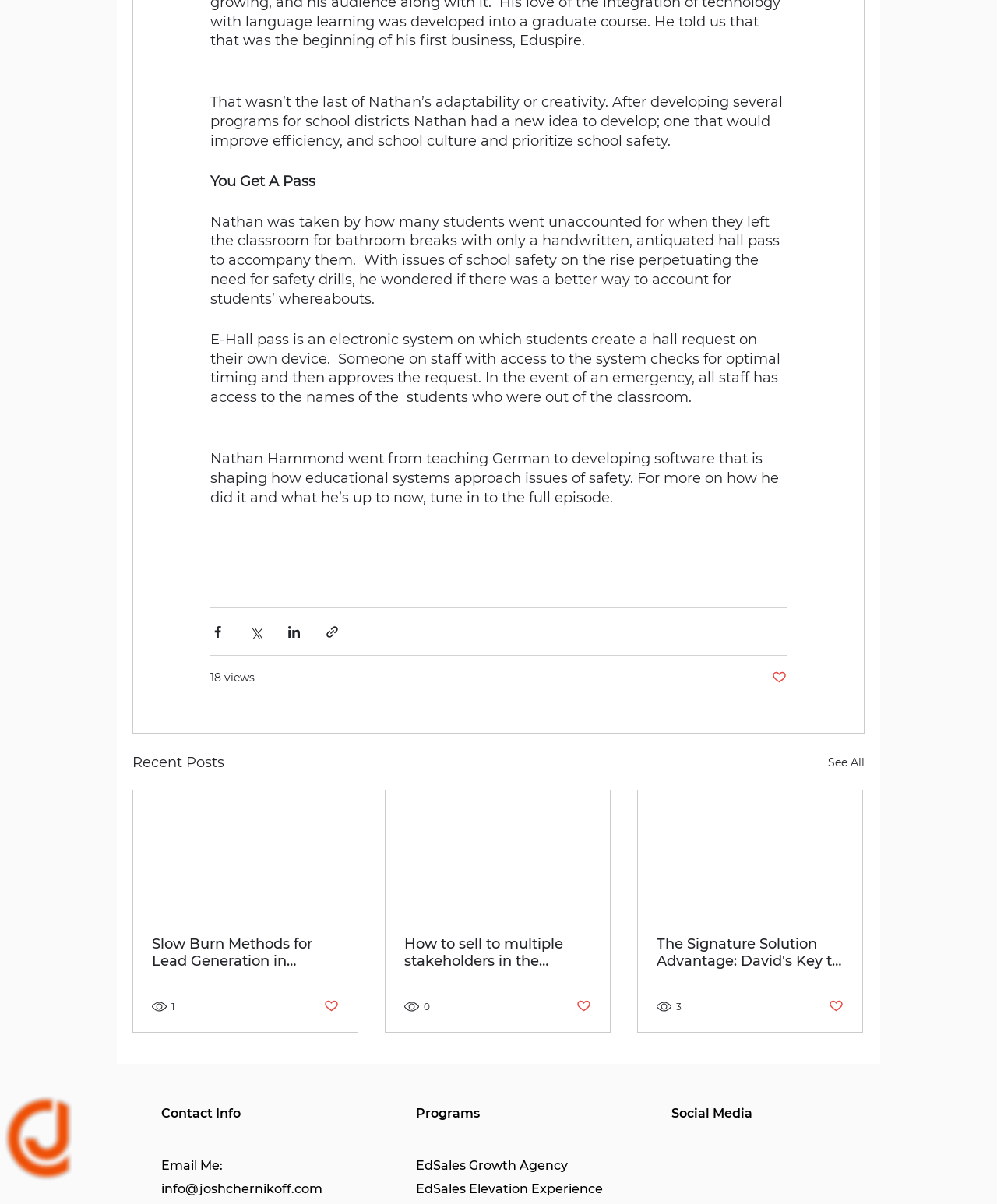Pinpoint the bounding box coordinates of the clickable area needed to execute the instruction: "Read the article about Slow Burn Methods for Lead Generation in EdTech". The coordinates should be specified as four float numbers between 0 and 1, i.e., [left, top, right, bottom].

[0.152, 0.777, 0.34, 0.806]